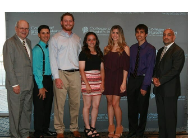How many individuals are in the image?
Look at the image and provide a detailed response to the question.

The caption explicitly states that the image captures a group of seven individuals standing together.